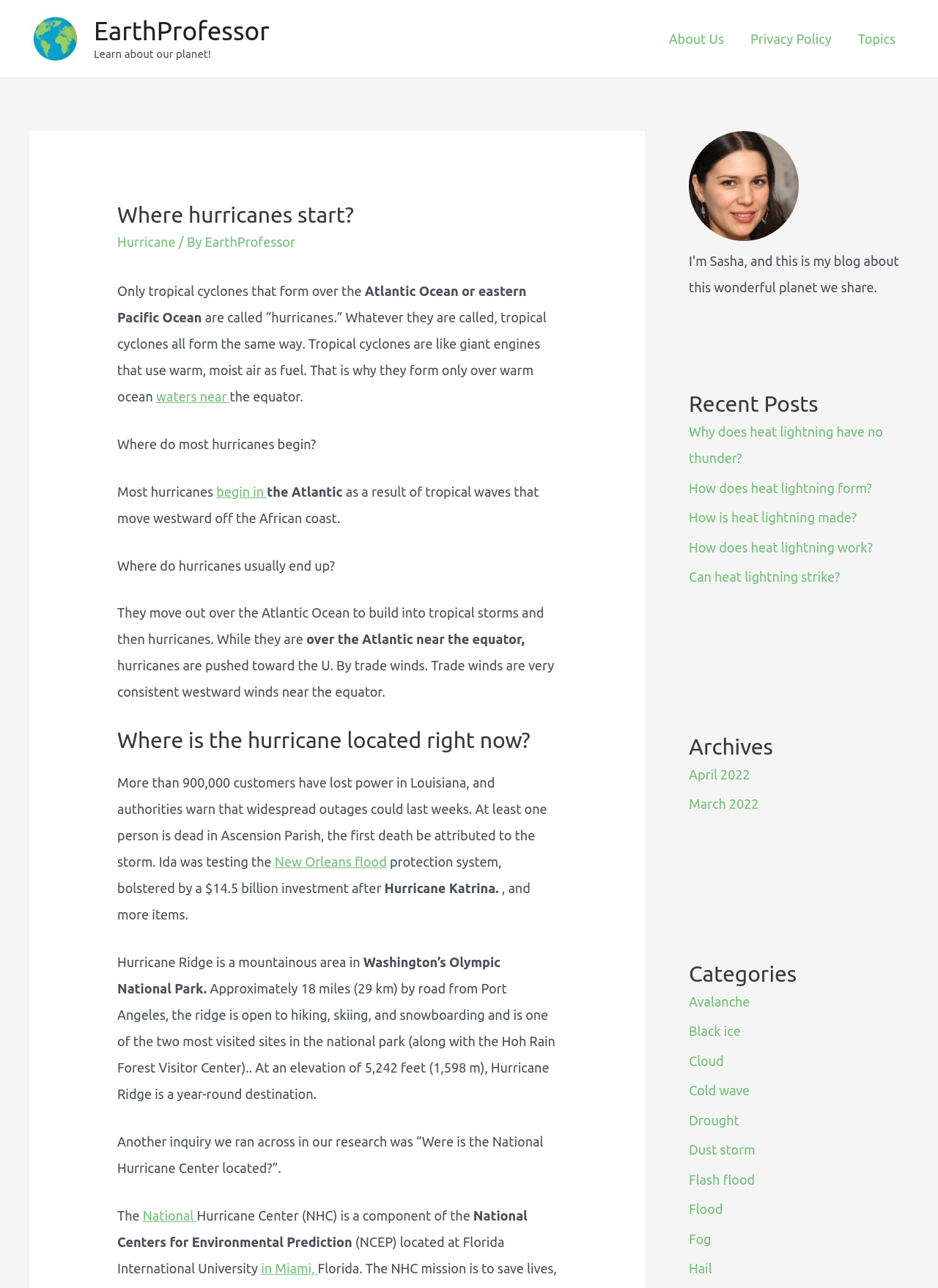Please provide the bounding box coordinates for the element that needs to be clicked to perform the instruction: "Learn about 'Topics'". The coordinates must consist of four float numbers between 0 and 1, formatted as [left, top, right, bottom].

[0.901, 0.01, 0.969, 0.05]